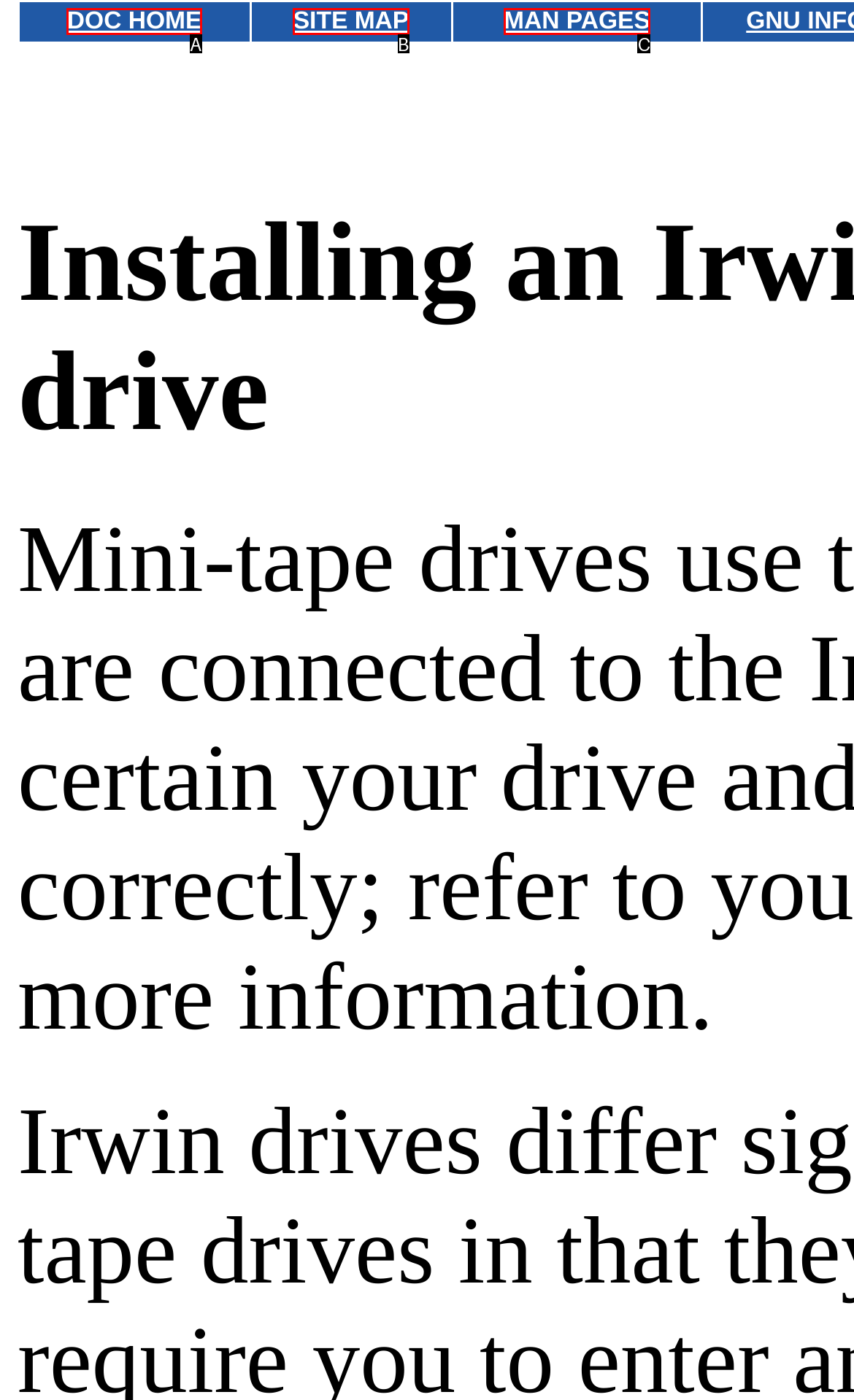Please select the letter of the HTML element that fits the description: DOC HOME. Answer with the option's letter directly.

A